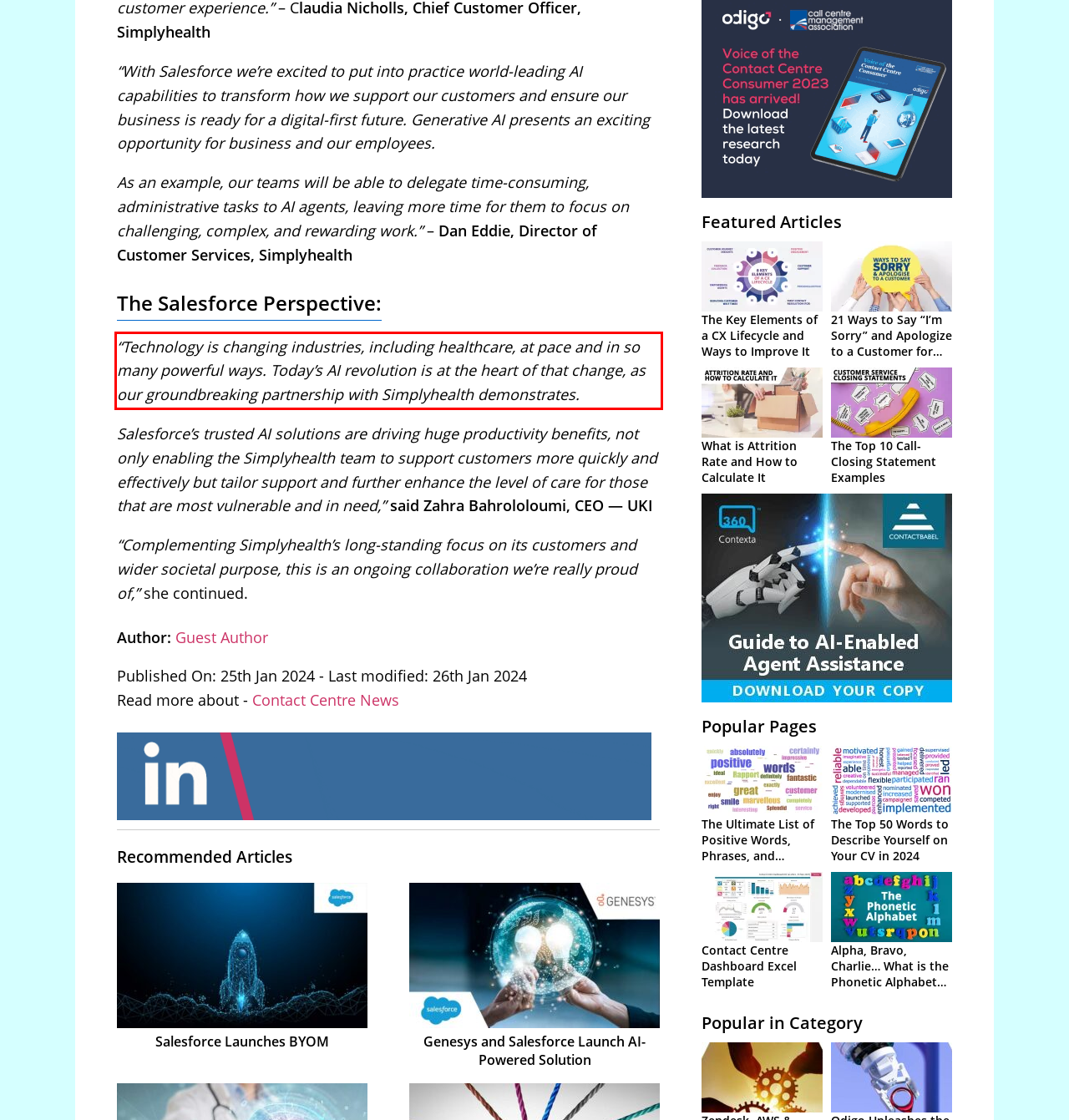You have a screenshot of a webpage, and there is a red bounding box around a UI element. Utilize OCR to extract the text within this red bounding box.

“Technology is changing industries, including healthcare, at pace and in so many powerful ways. Today’s AI revolution is at the heart of that change, as our groundbreaking partnership with Simplyhealth demonstrates.